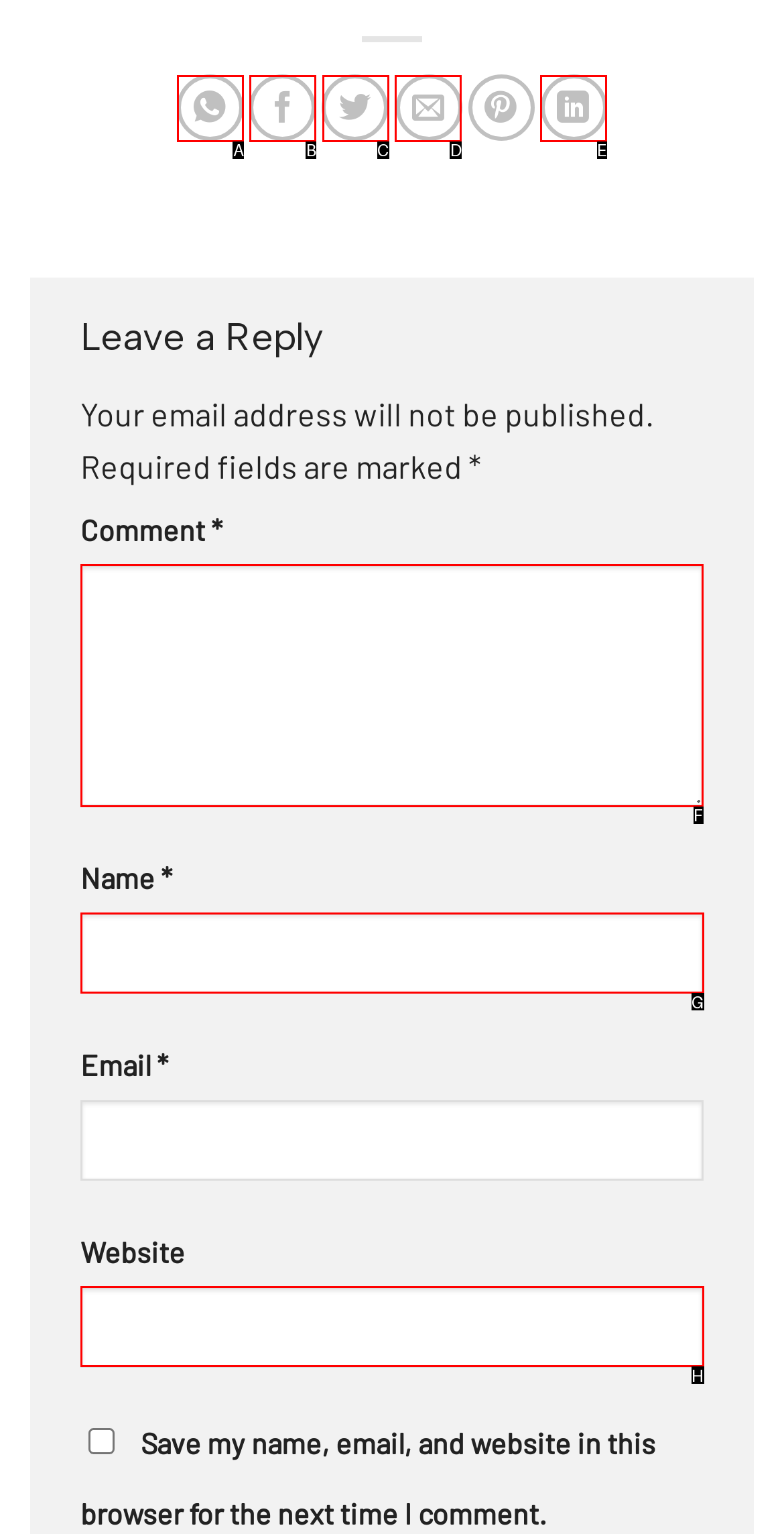Select the correct HTML element to complete the following task: go to home page
Provide the letter of the choice directly from the given options.

None